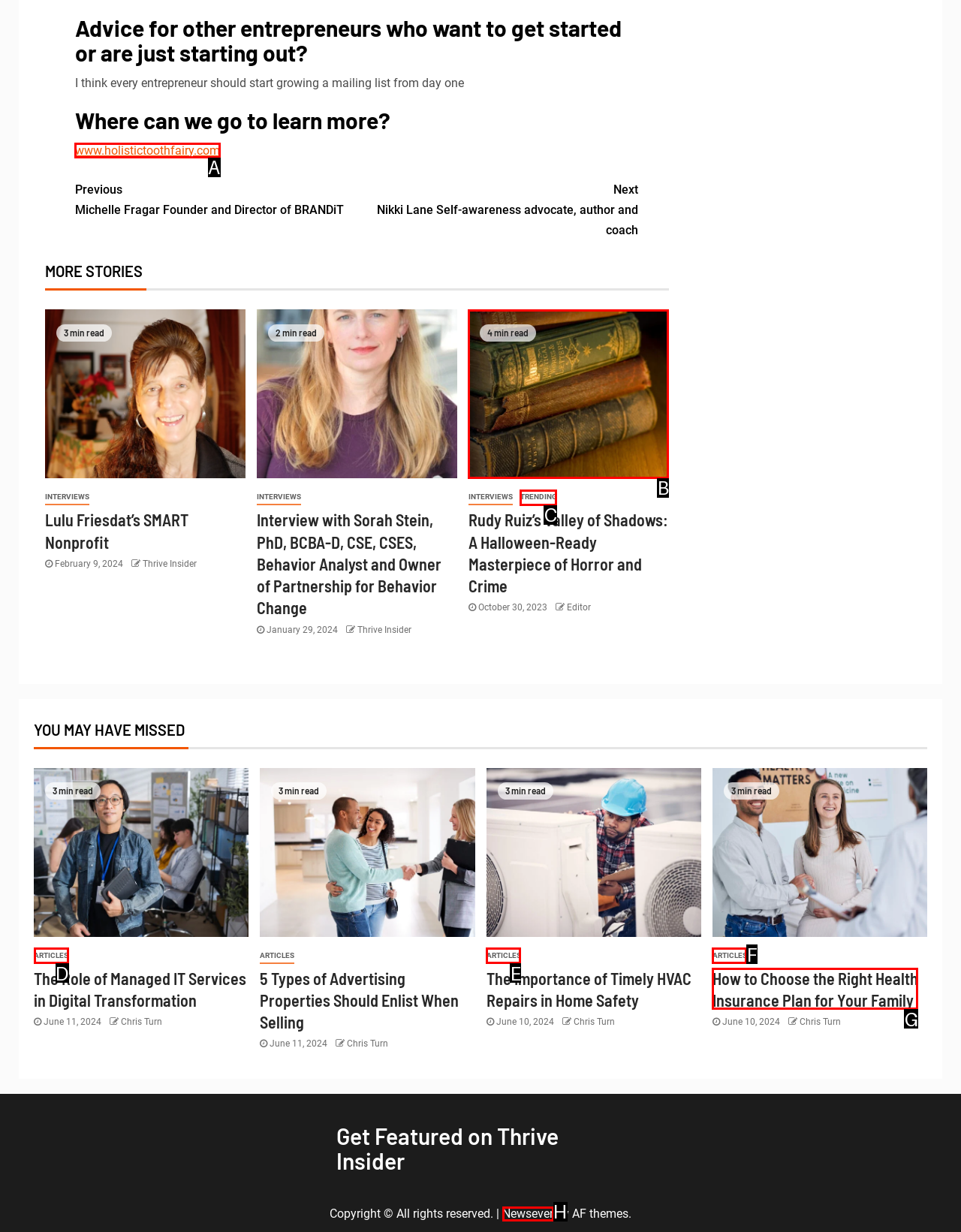Identify the HTML element to click to fulfill this task: Learn more about Holistic Tooth Fairy
Answer with the letter from the given choices.

A